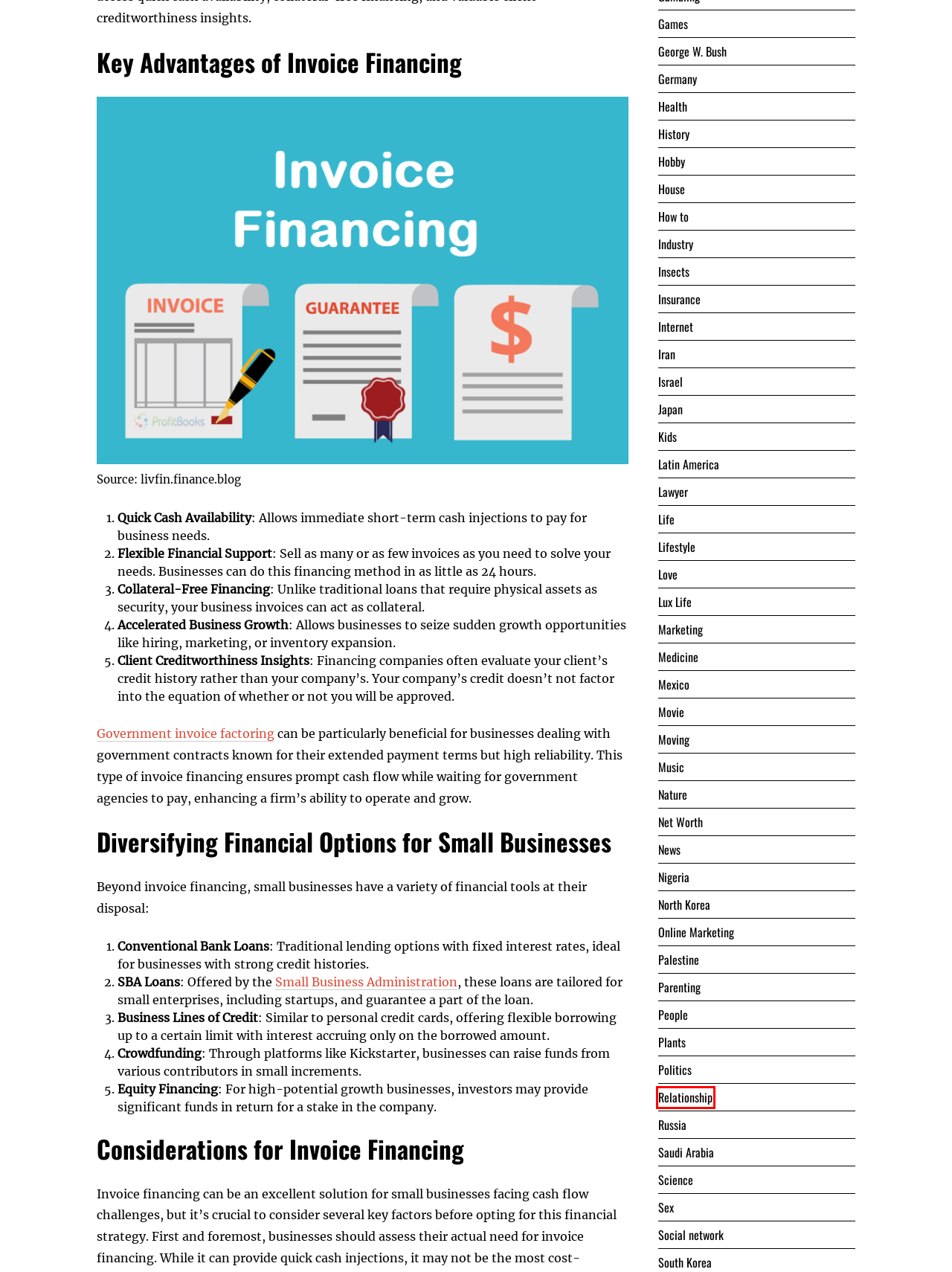After examining the screenshot of a webpage with a red bounding box, choose the most accurate webpage description that corresponds to the new page after clicking the element inside the red box. Here are the candidates:
A. Kids Archives - Foreign Policy
B. Relationship Archives - Foreign Policy
C. Net Worth Archives - Foreign Policy
D. People Archives - Foreign Policy
E. Hоw tо Archives - Foreign Policy
F. Lifestyle Archives - Foreign Policy
G. Government Invoice Financing | DoD Trusted Capital Provider
H. Israel Archives - Foreign Policy

B